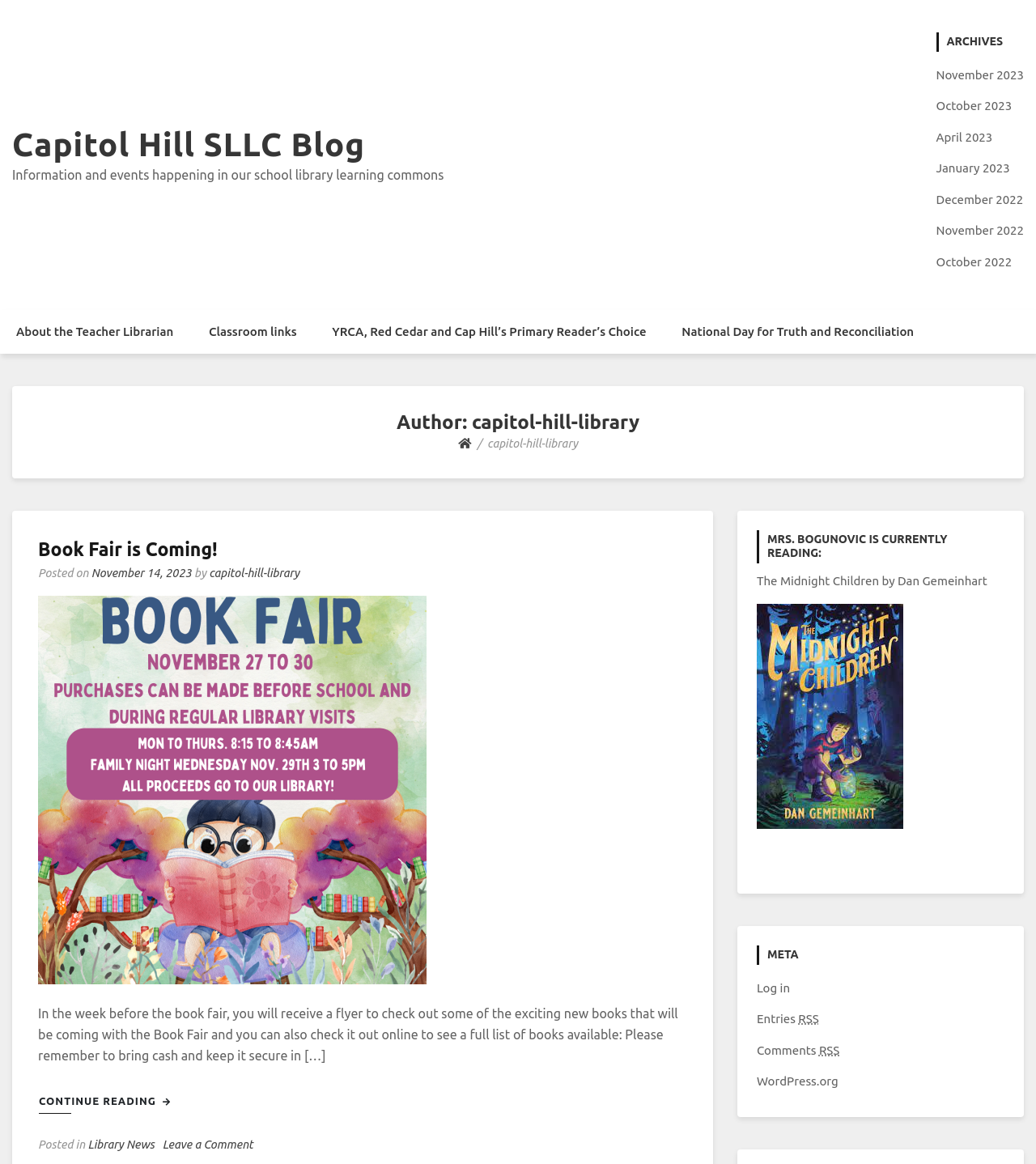Identify the bounding box coordinates of the area that should be clicked in order to complete the given instruction: "View the 'ARCHIVES' section". The bounding box coordinates should be four float numbers between 0 and 1, i.e., [left, top, right, bottom].

[0.904, 0.028, 0.988, 0.044]